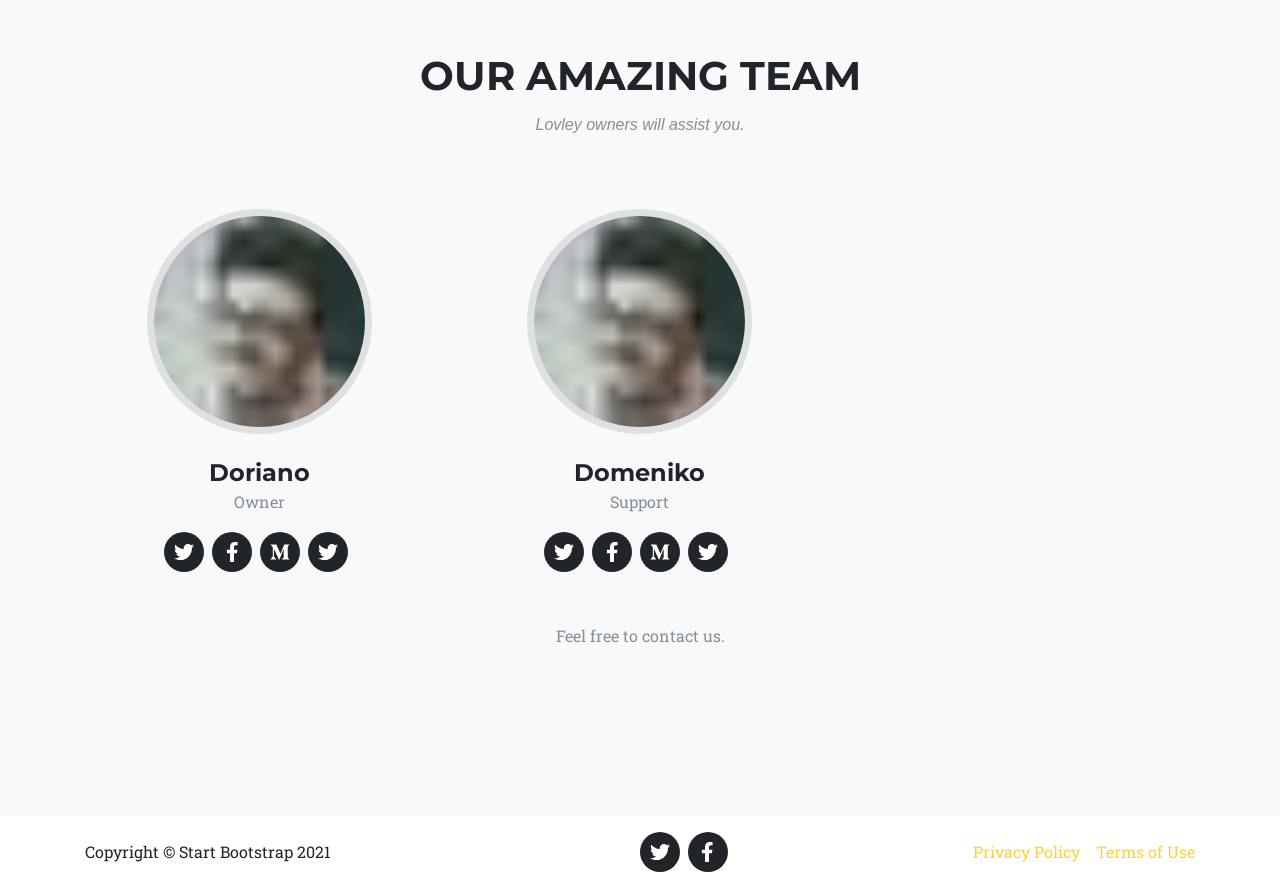What is the copyright year mentioned at the bottom of the page?
Based on the image, answer the question with as much detail as possible.

I found a StaticText element with the text 'Copyright © Start Bootstrap 2021' at the bottom of the page, indicating that the copyright year is 2021.